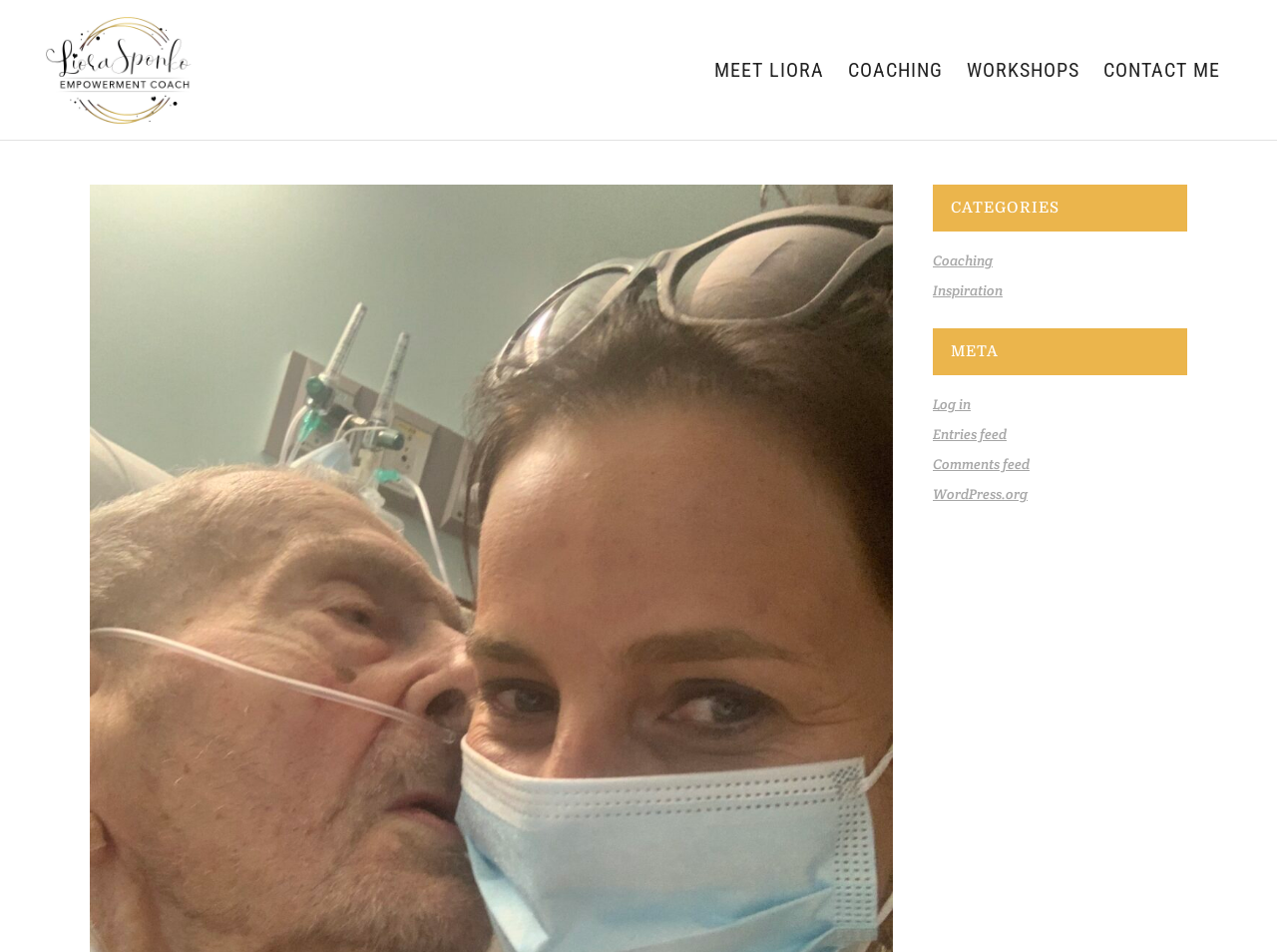Kindly respond to the following question with a single word or a brief phrase: 
What is the logo of this website?

Liora Sponko Coaching